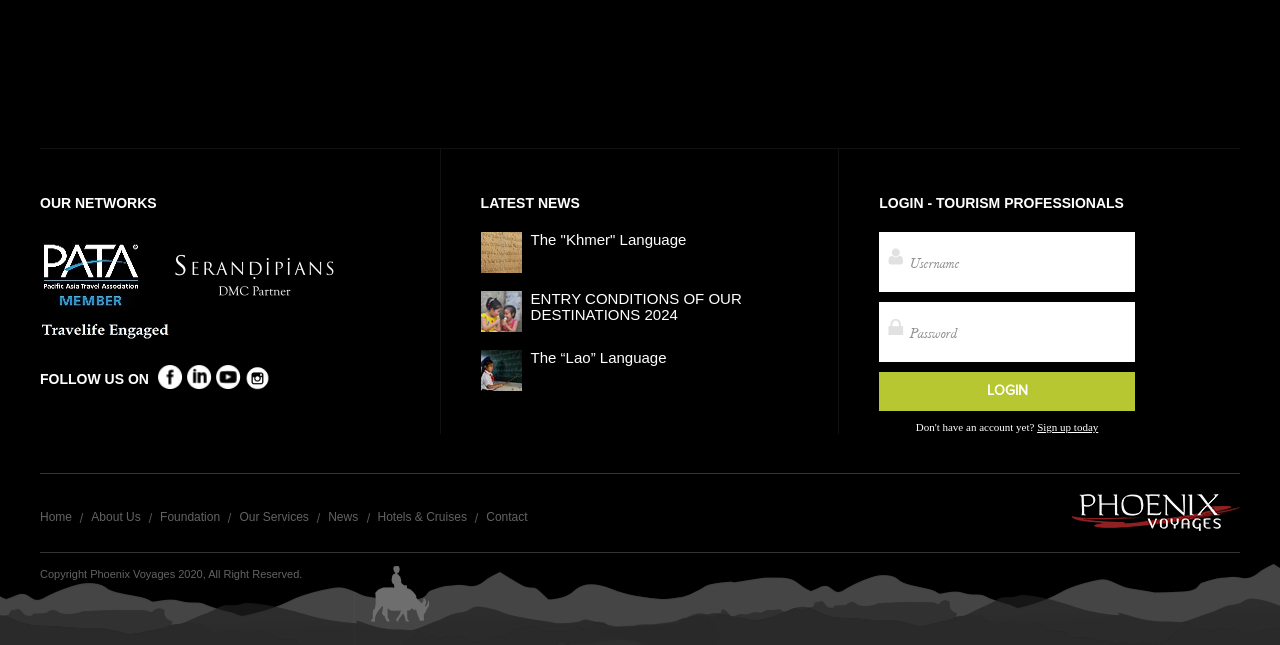Provide a one-word or short-phrase response to the question:
What is the purpose of the login section?

For tourism professionals